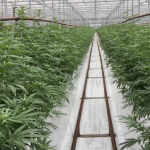What is the likely purpose of the narrow strip of pathway?
Answer the question with as much detail as possible.

The caption describes the narrow strip of pathway as allowing access between the rows, facilitating maintenance and care of the plants. This implies that the pathway is intended to enable workers to tend to the plants and perform necessary tasks.